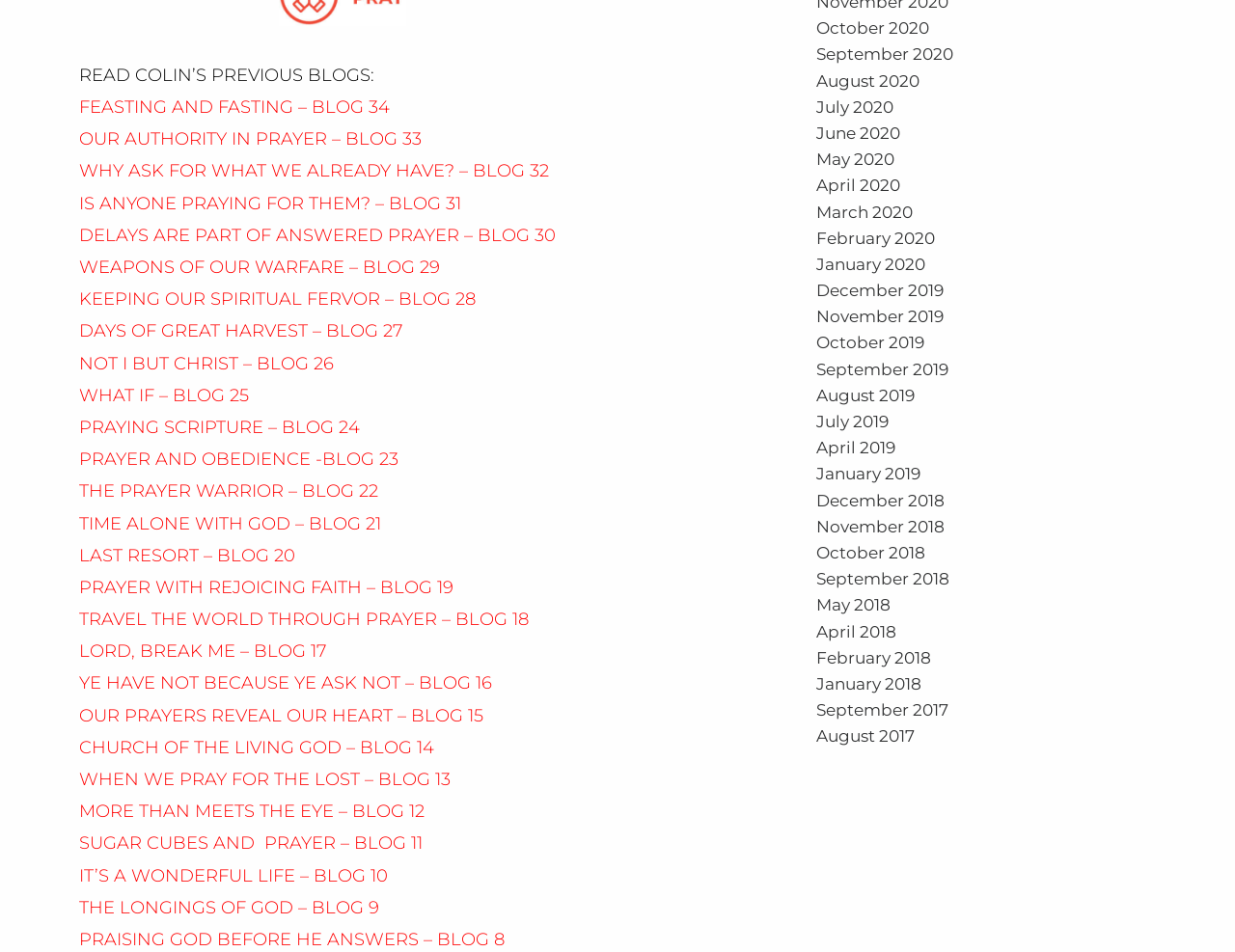Respond to the following query with just one word or a short phrase: 
What is the earliest month listed for blog archives?

May 2018